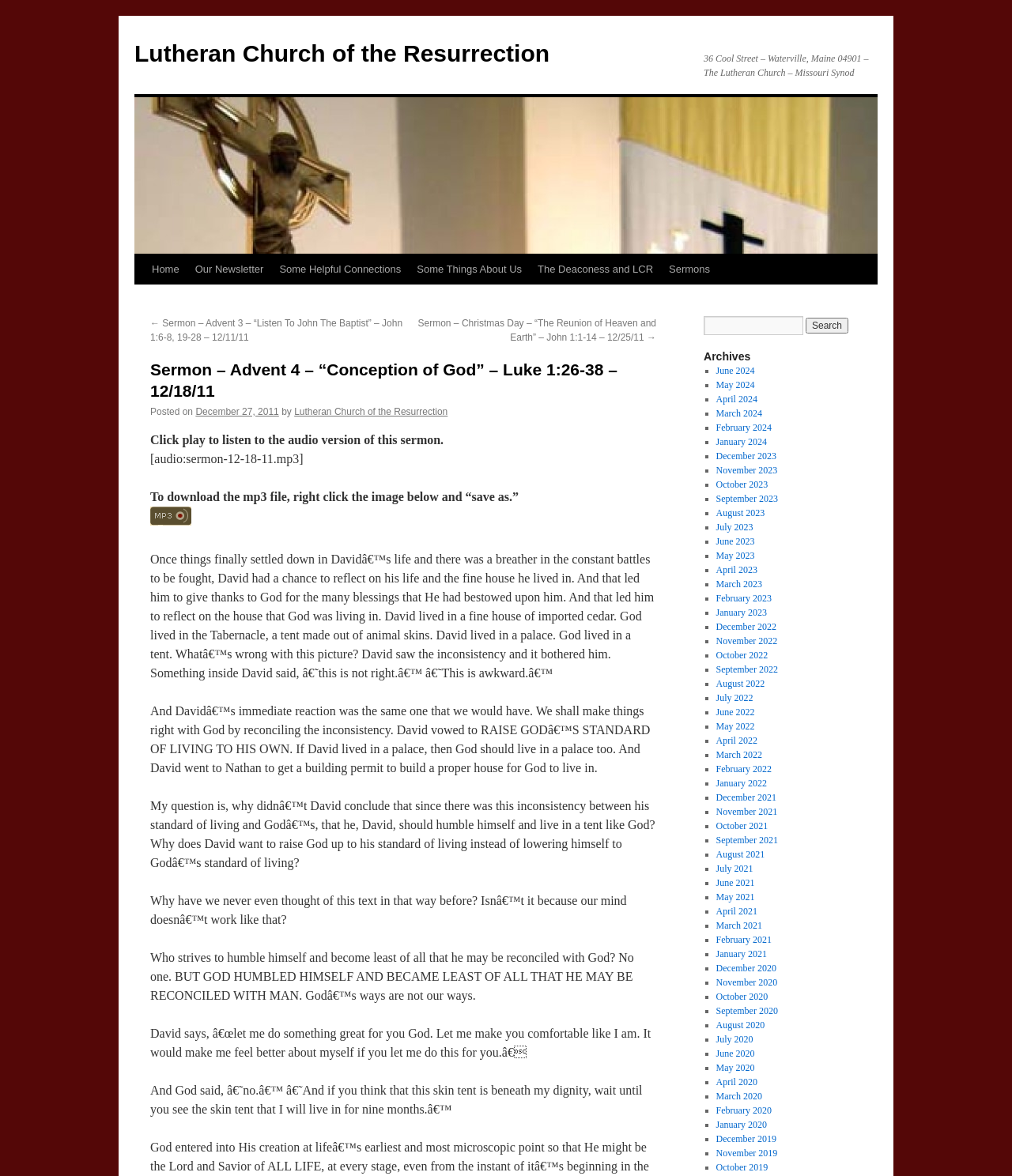Determine the bounding box coordinates for the UI element with the following description: "Lutheran Church of the Resurrection". The coordinates should be four float numbers between 0 and 1, represented as [left, top, right, bottom].

[0.291, 0.345, 0.442, 0.355]